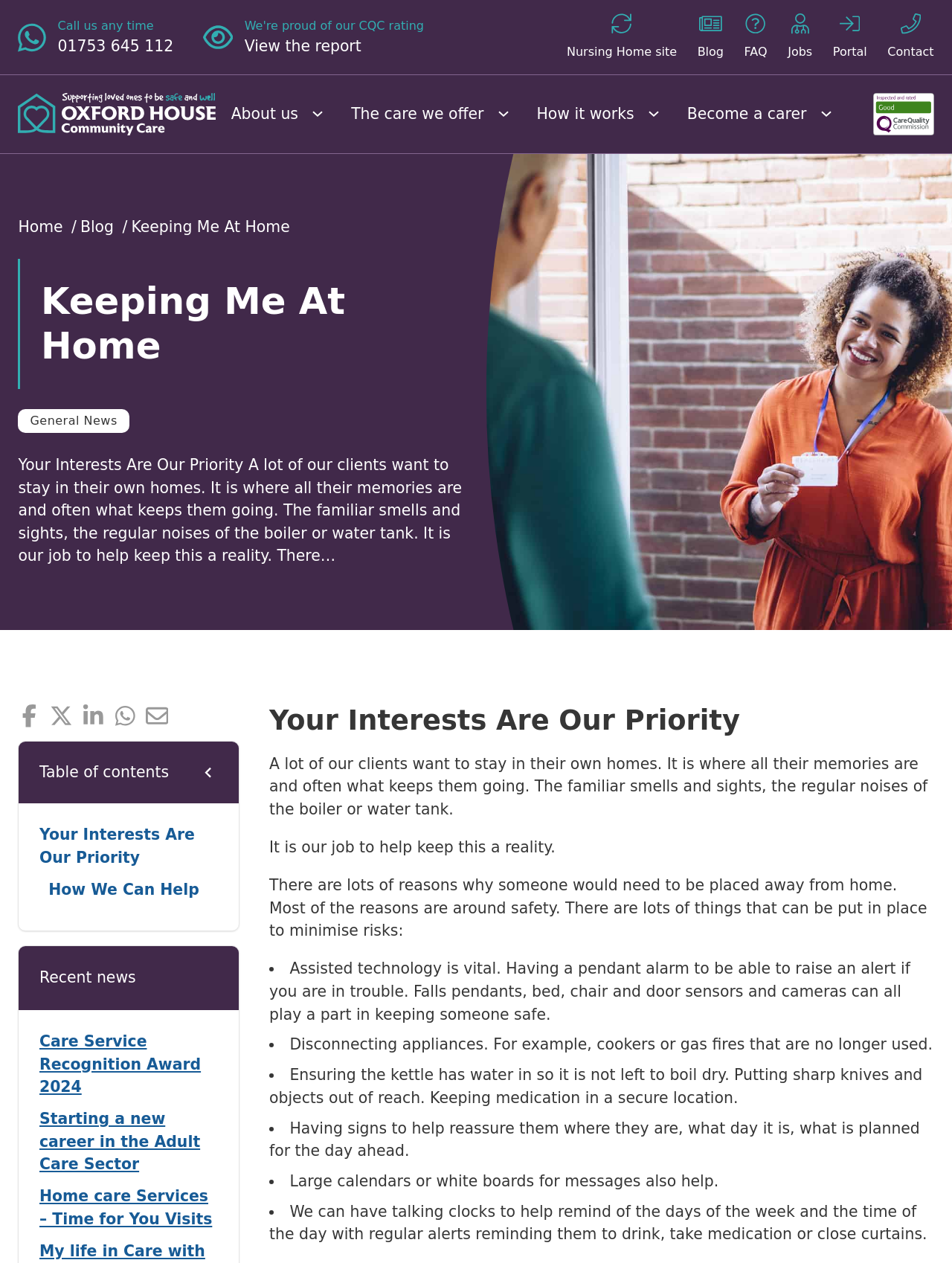Locate the bounding box coordinates of the clickable region necessary to complete the following instruction: "View the report". Provide the coordinates in the format of four float numbers between 0 and 1, i.e., [left, top, right, bottom].

[0.257, 0.029, 0.379, 0.043]